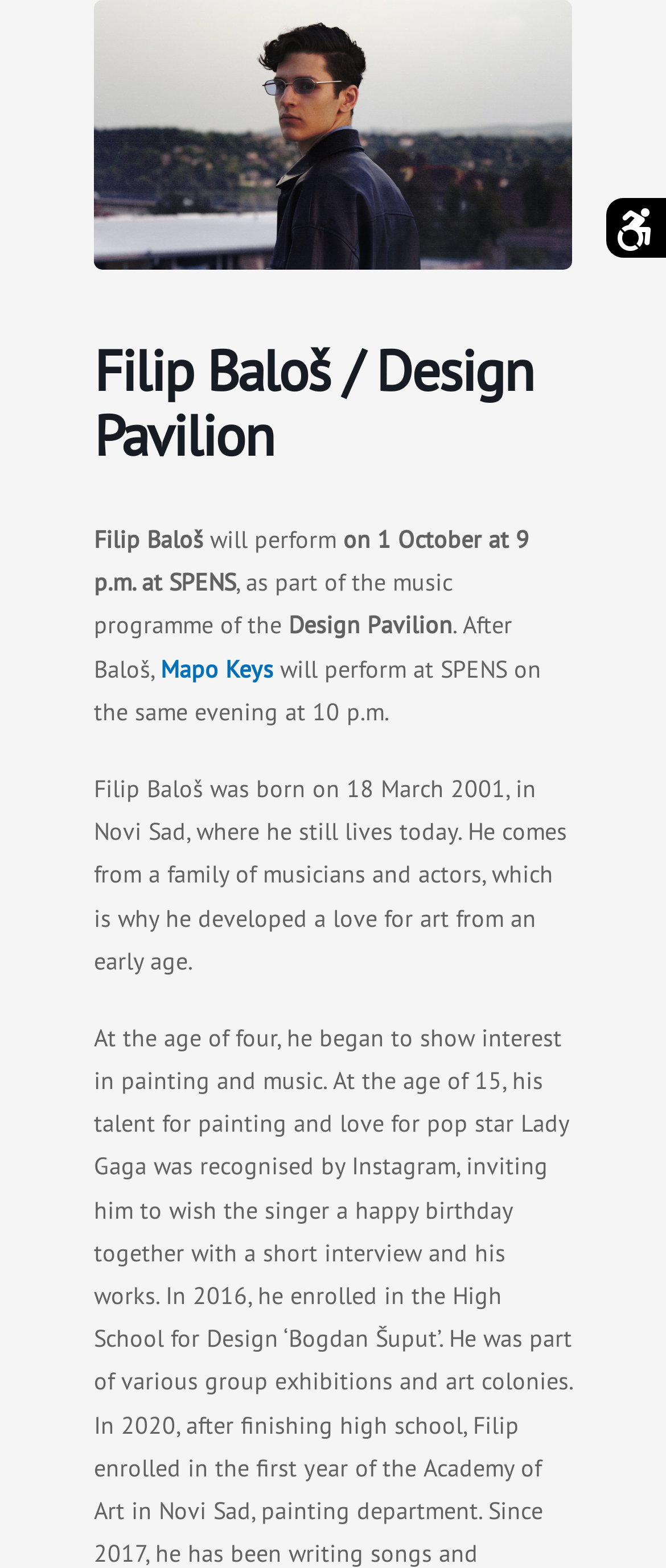Where is Filip Baloš performing?
By examining the image, provide a one-word or phrase answer.

SPENS